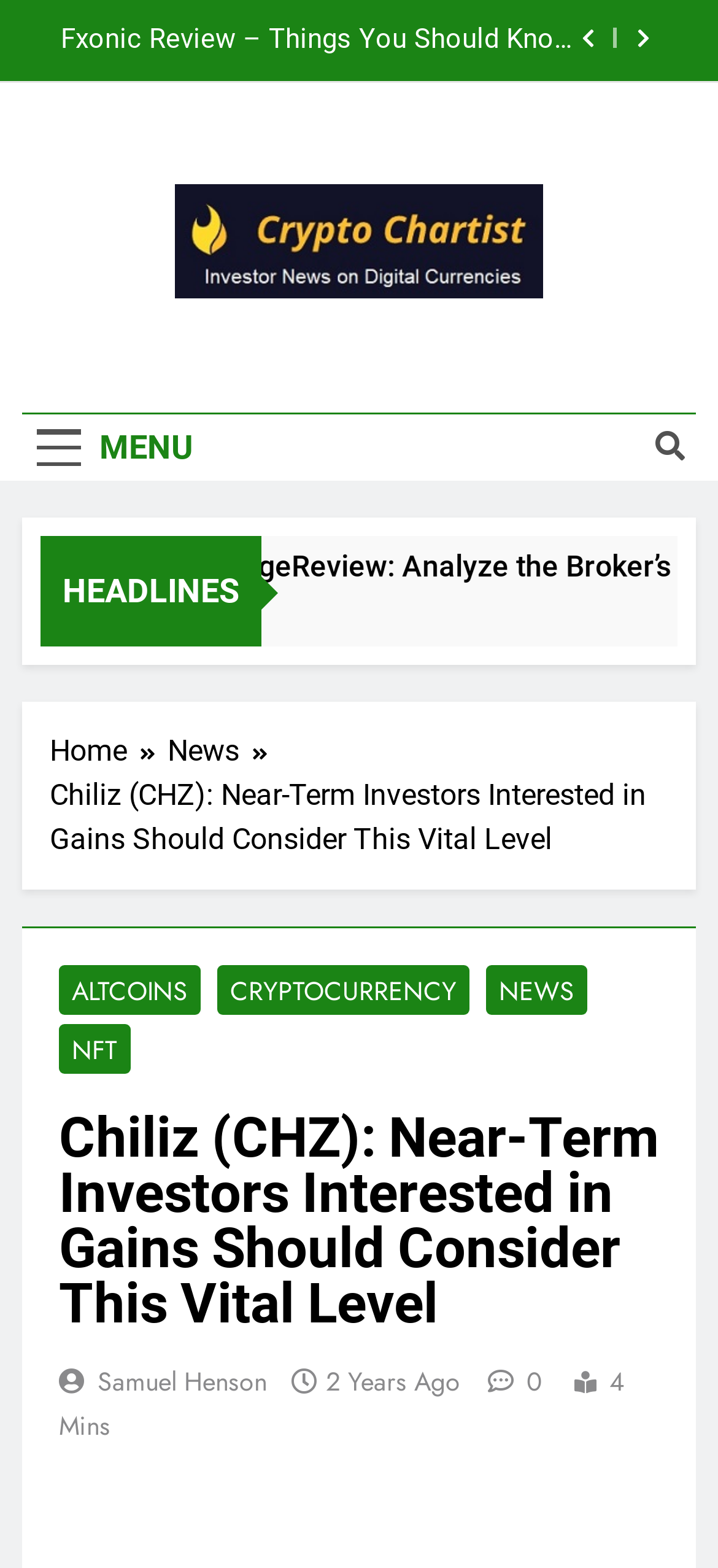Determine the bounding box coordinates of the clickable region to execute the instruction: "Visit the Crypto Trading Guide page". The coordinates should be four float numbers between 0 and 1, denoted as [left, top, right, bottom].

[0.244, 0.117, 0.756, 0.199]